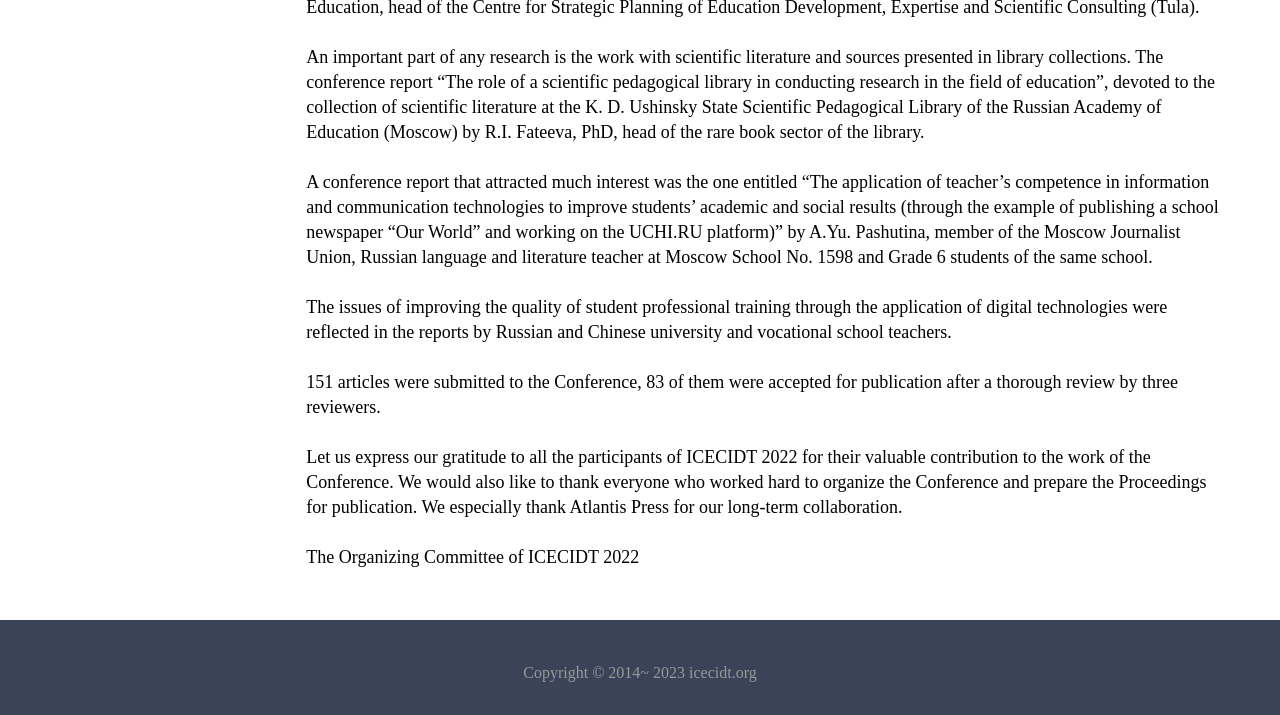How many articles were submitted to the Conference?
Based on the screenshot, give a detailed explanation to answer the question.

According to the StaticText element with bounding box coordinates [0.239, 0.52, 0.92, 0.583], 151 articles were submitted to the Conference.